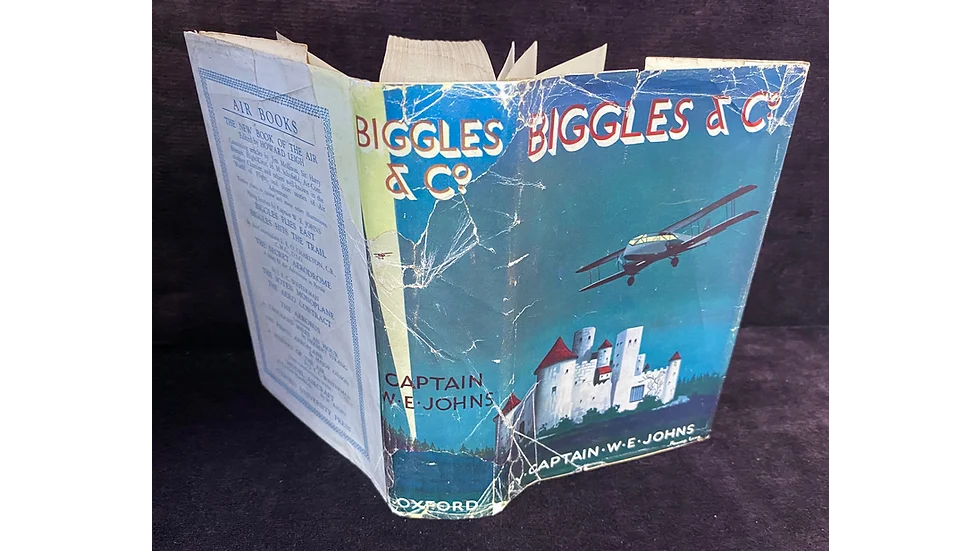Use a single word or phrase to answer the question: 
What is the condition of the book's spine?

Slightly damaged